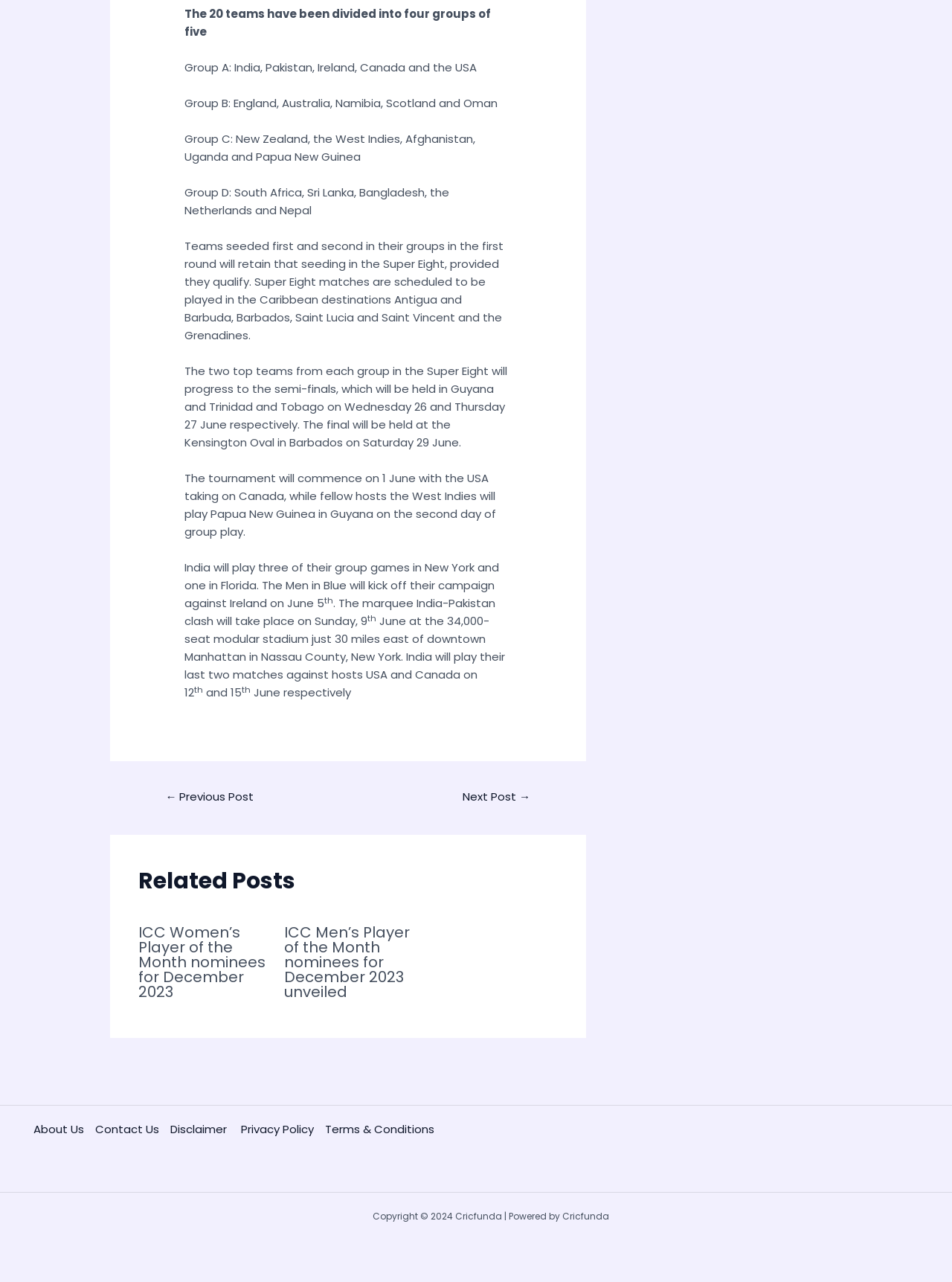What is the name of the stadium where the India-Pakistan clash will take place?
Based on the screenshot, respond with a single word or phrase.

modular stadium